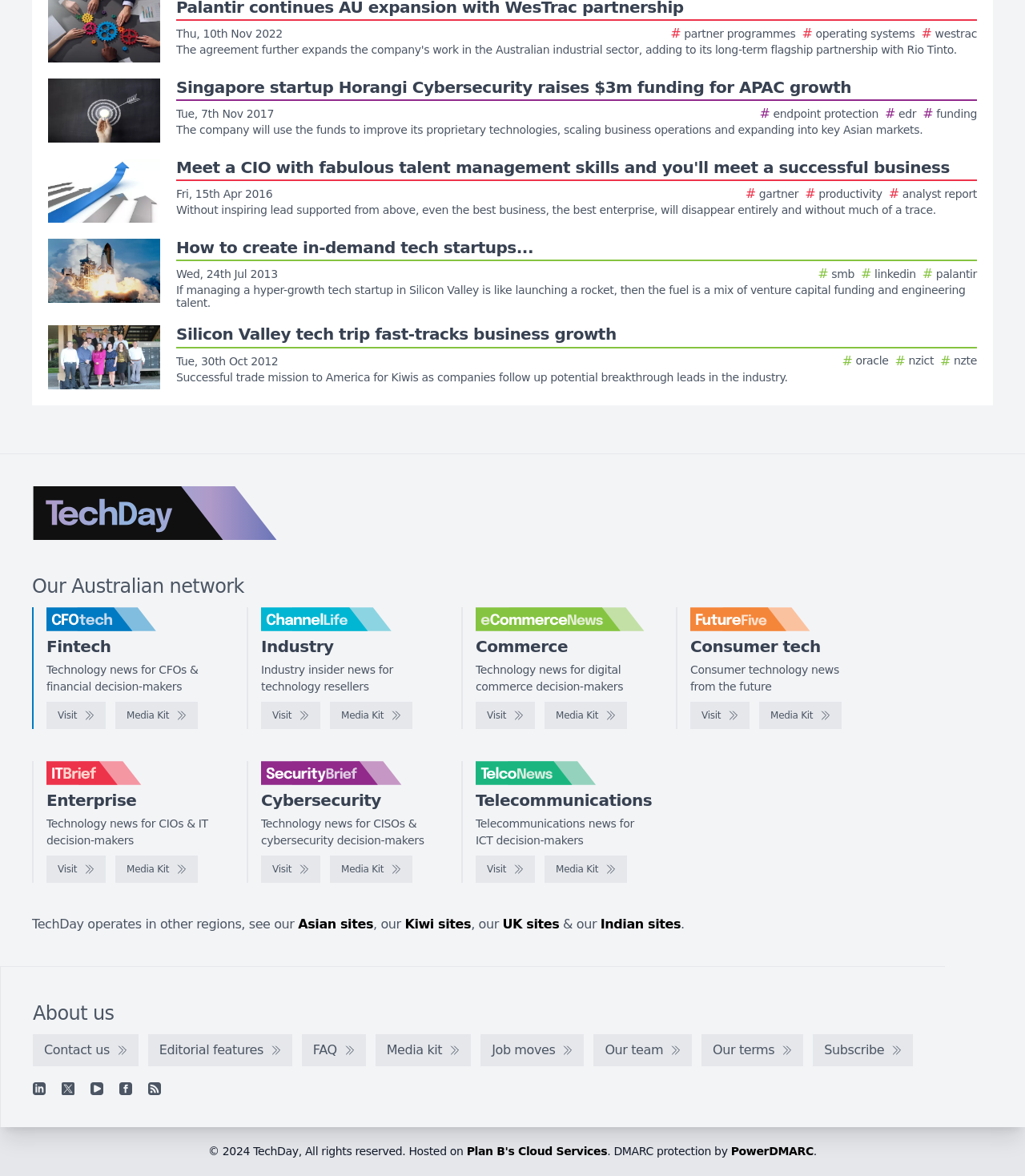Give the bounding box coordinates for the element described as: "Visit".

[0.255, 0.728, 0.313, 0.751]